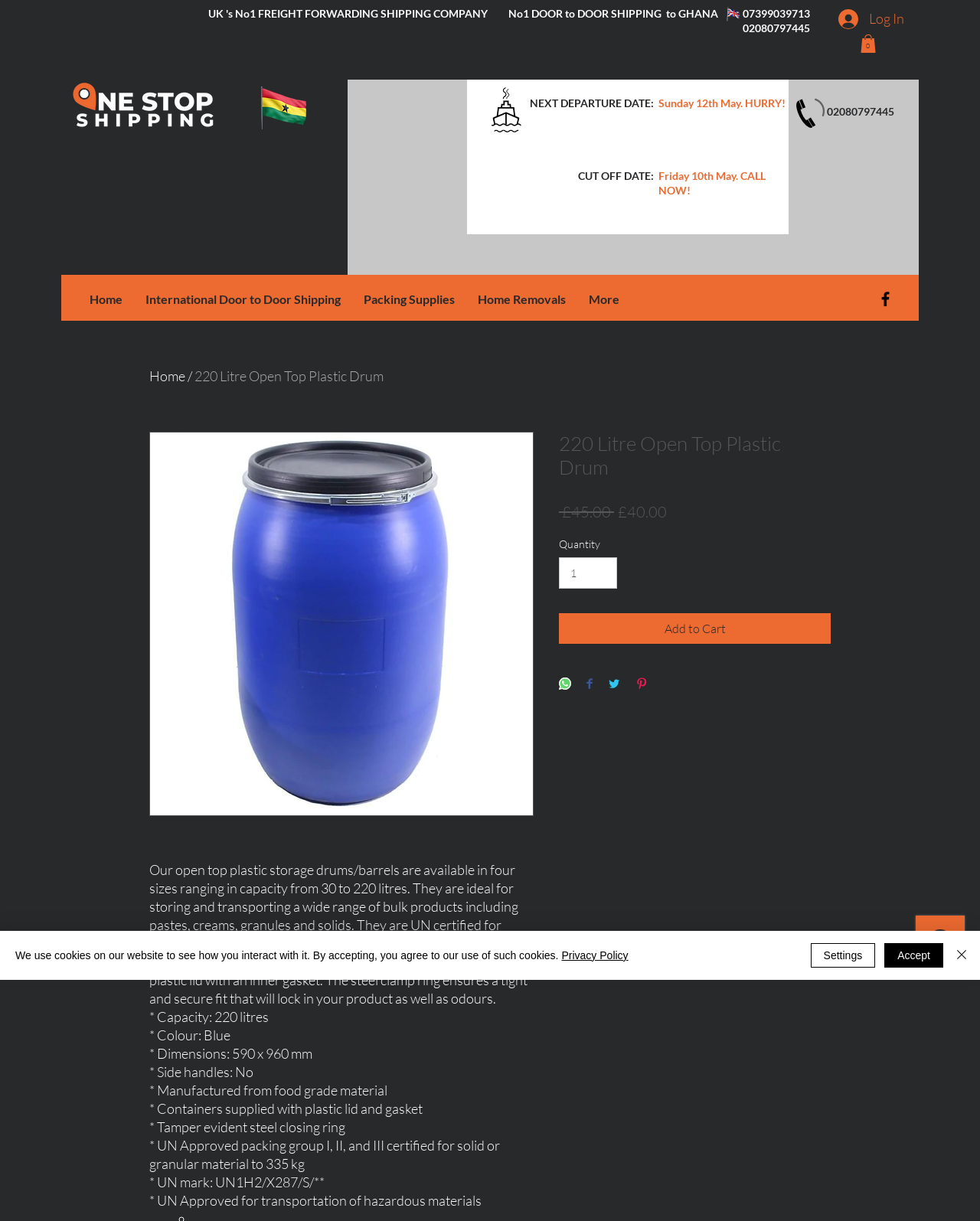Explain in detail what is displayed on the webpage.

This webpage is about a 220 Litre Open Top Plastic Drum, a product offered by OneStop Shipping. At the top left corner, there is a logo of OneStop Shipping with a location sign to Ghana. Next to it, there is a Ghana flag image. On the top right corner, there are several links, including a phone number, a cart with 0 items, and a login button.

Below the top section, there are several headings and images. A UK flag image is located at the top right corner. There are three headings: "Sunday 12th May. HURRY!", "NEXT DEPARTURE DATE:", and "CUT OFF DATE:". 

On the left side of the page, there is a navigation menu with links to "Home", "International Door to Door Shipping", "Packing Supplies", "Home Removals", and "More". Below the navigation menu, there is a social bar with a Facebook icon.

The main content of the page is about the 220 Litre Open Top Plastic Drum product. There is a large image of the product, followed by a detailed description of its features, including its capacity, color, dimensions, and certifications. The product has a regular price of £45.00 and a sale price of £40.00. There is a quantity selector and an "Add to Cart" button below the product information.

On the right side of the page, there are several buttons to share the product on WhatsApp, Facebook, Twitter, and Pinterest. At the bottom of the page, there is a cookie policy alert with links to the privacy policy and buttons to accept, settings, or close the alert.